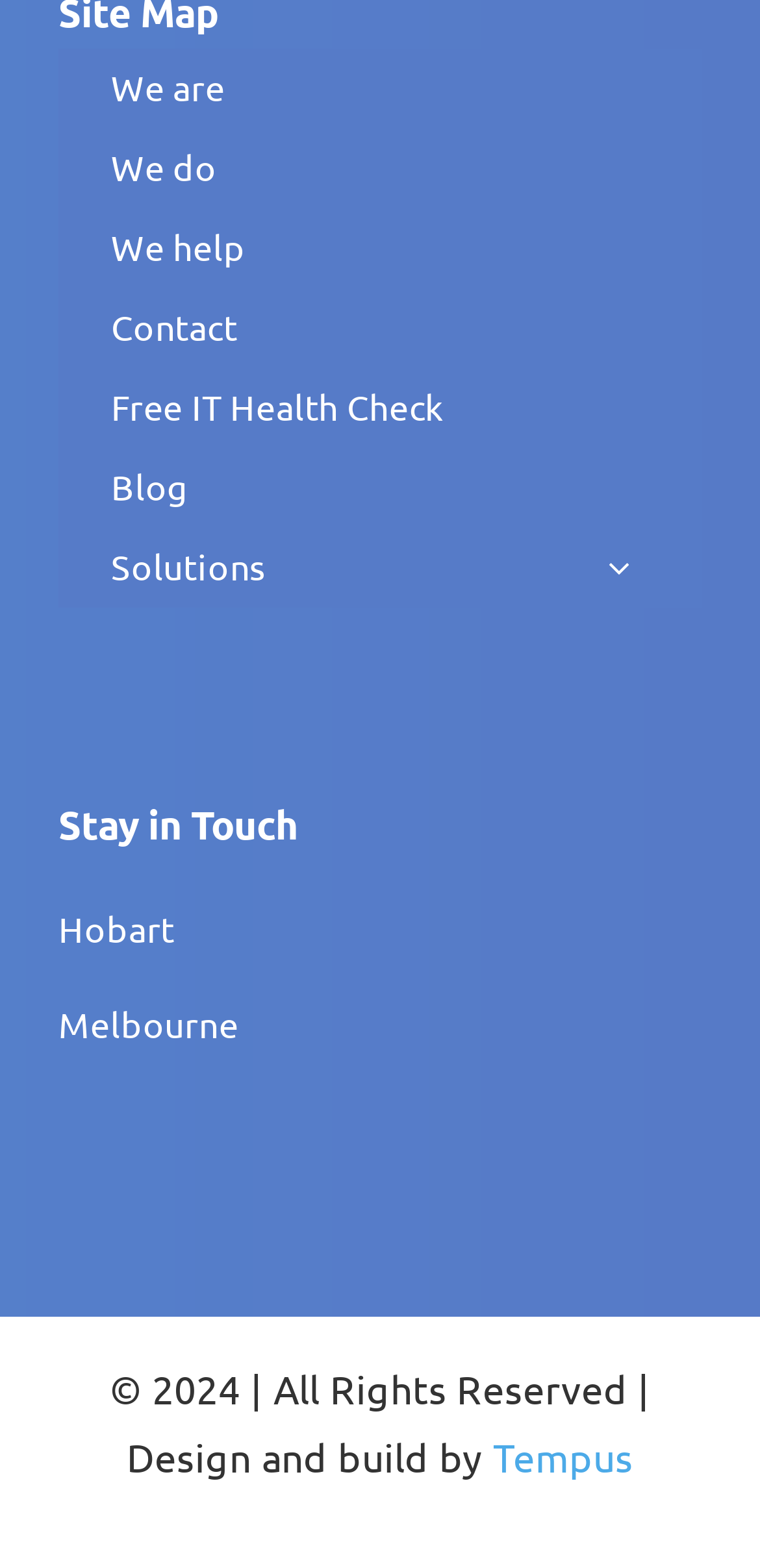Determine the bounding box coordinates for the region that must be clicked to execute the following instruction: "Visit 'Hobart' page".

[0.077, 0.579, 0.23, 0.605]